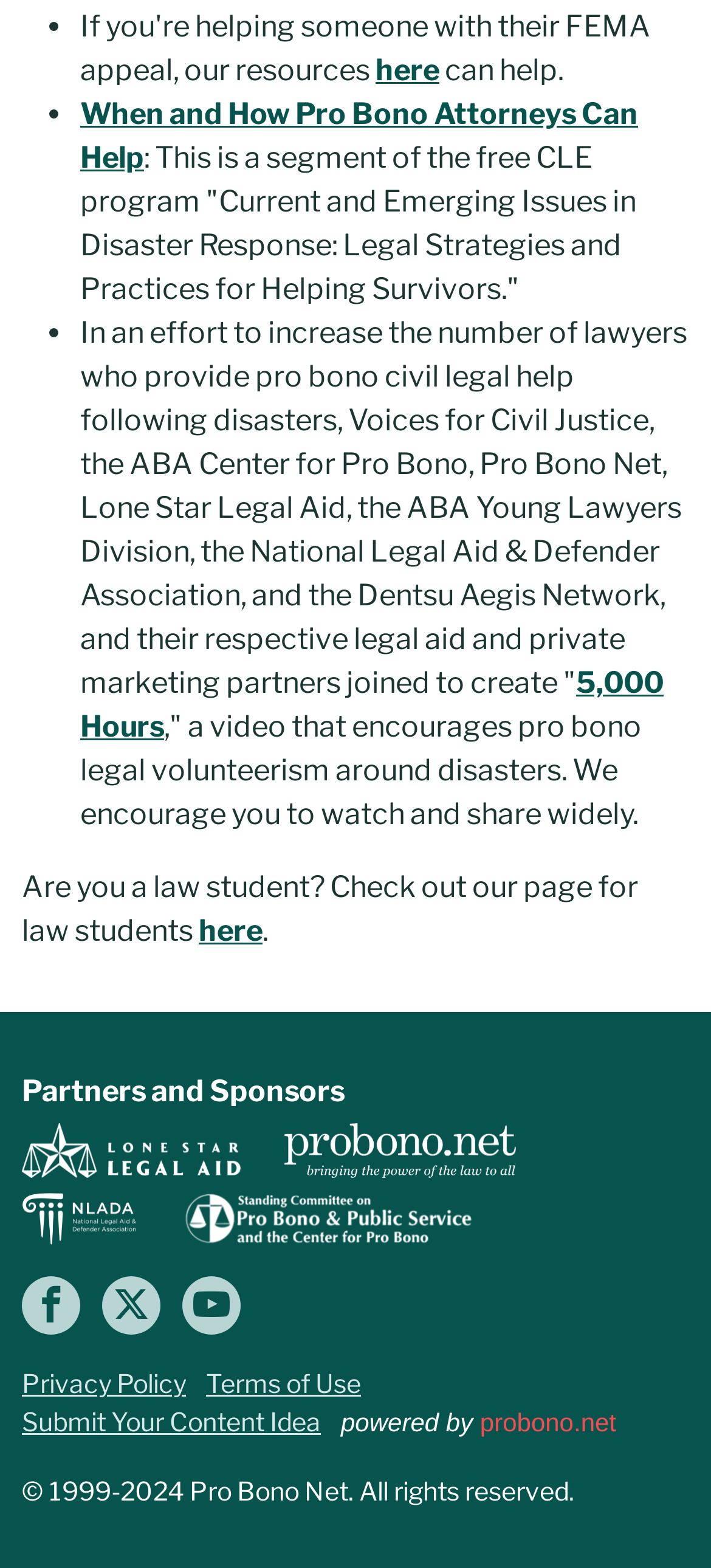Kindly provide the bounding box coordinates of the section you need to click on to fulfill the given instruction: "visit the Lone Star website".

[0.031, 0.726, 0.34, 0.748]